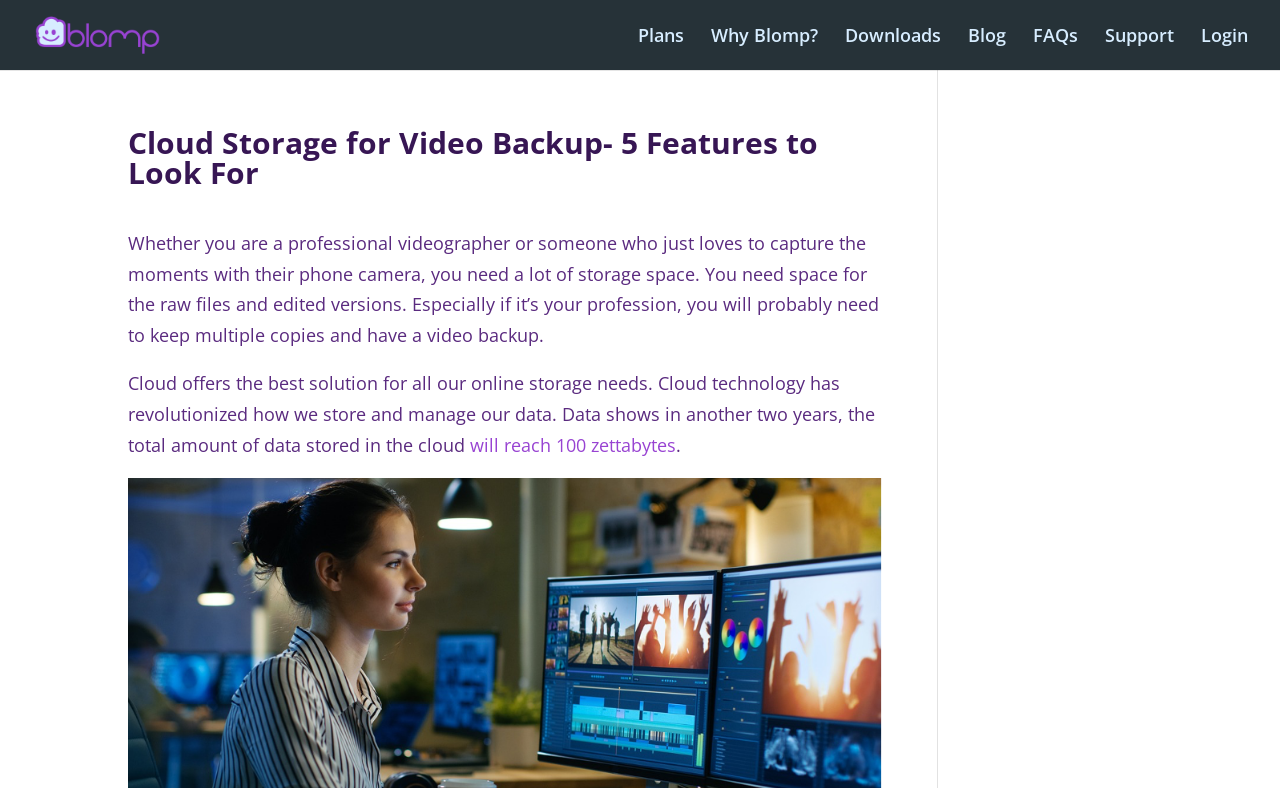Please give a succinct answer using a single word or phrase:
What is the expected growth of data stored in the cloud?

100 zettabytes